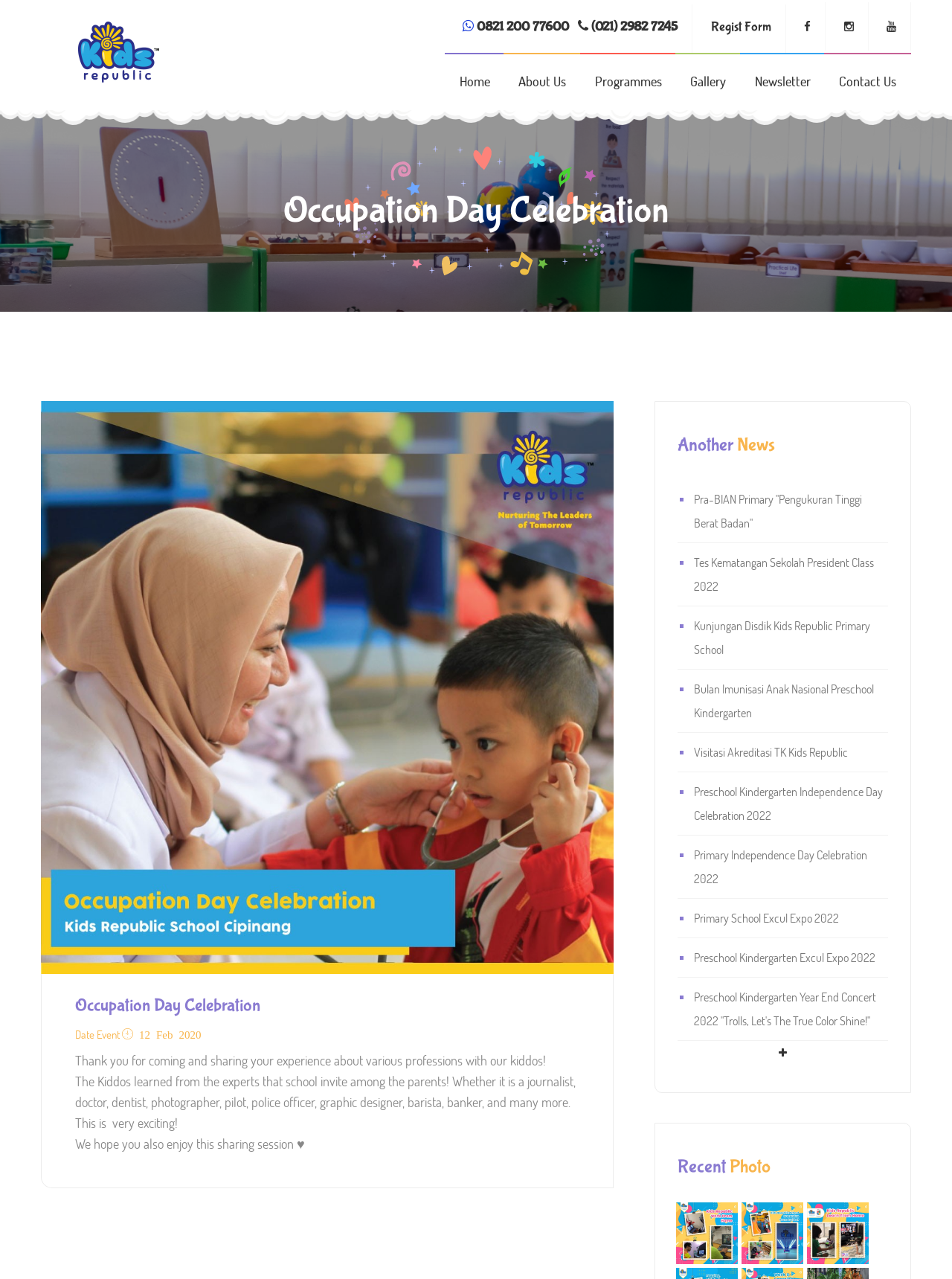Determine the bounding box for the UI element as described: "Primary Independence Day Celebration 2022". The coordinates should be represented as four float numbers between 0 and 1, formatted as [left, top, right, bottom].

[0.712, 0.659, 0.933, 0.696]